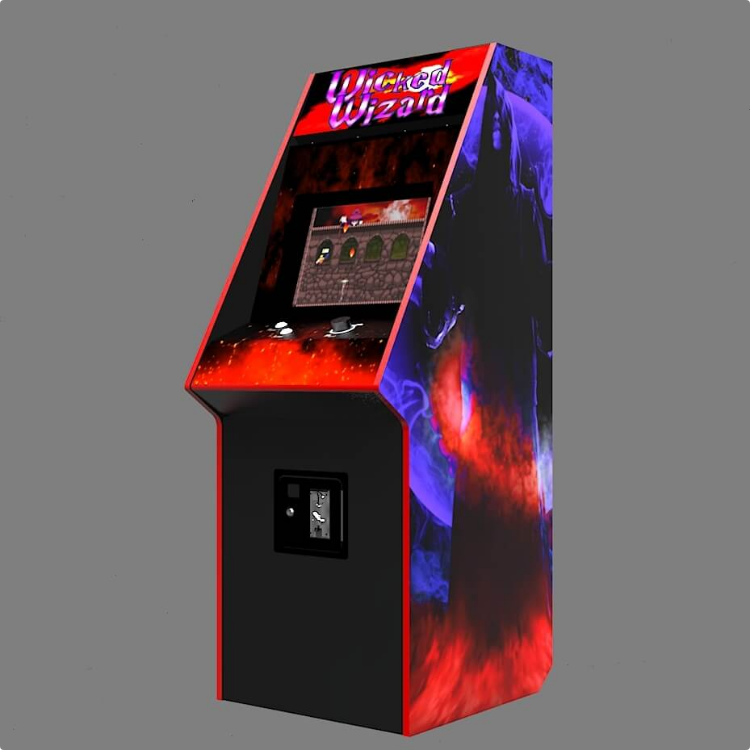Respond to the question with just a single word or phrase: 
What is below the screen on the front of the cabinet?

Coin slot